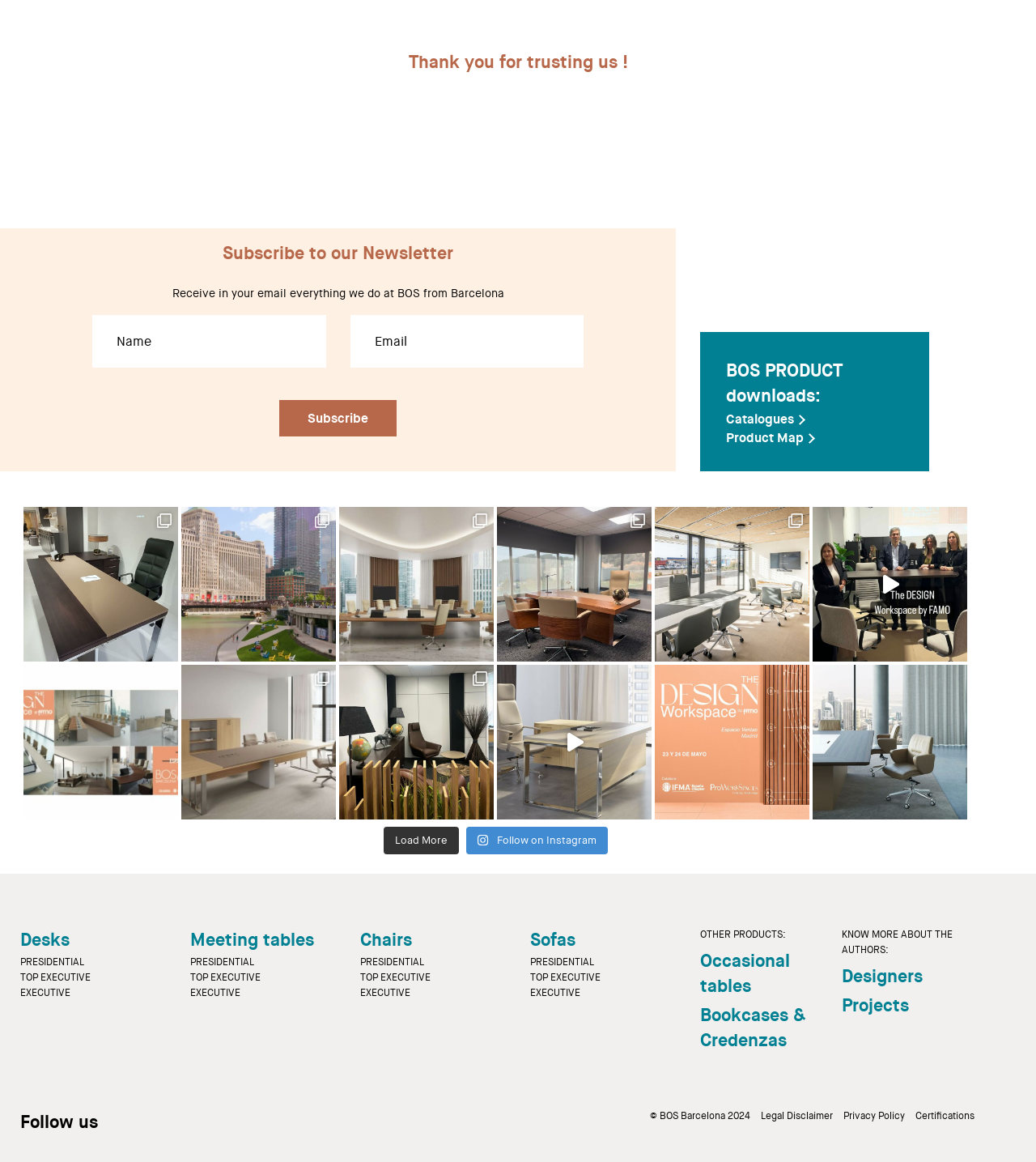What is the purpose of the newsletter subscription?
Please elaborate on the answer to the question with detailed information.

The webpage has a section titled 'Subscribe to our Newsletter' with input fields for name and email, and a subscribe button. This suggests that the purpose of the newsletter subscription is to receive updates from the company.